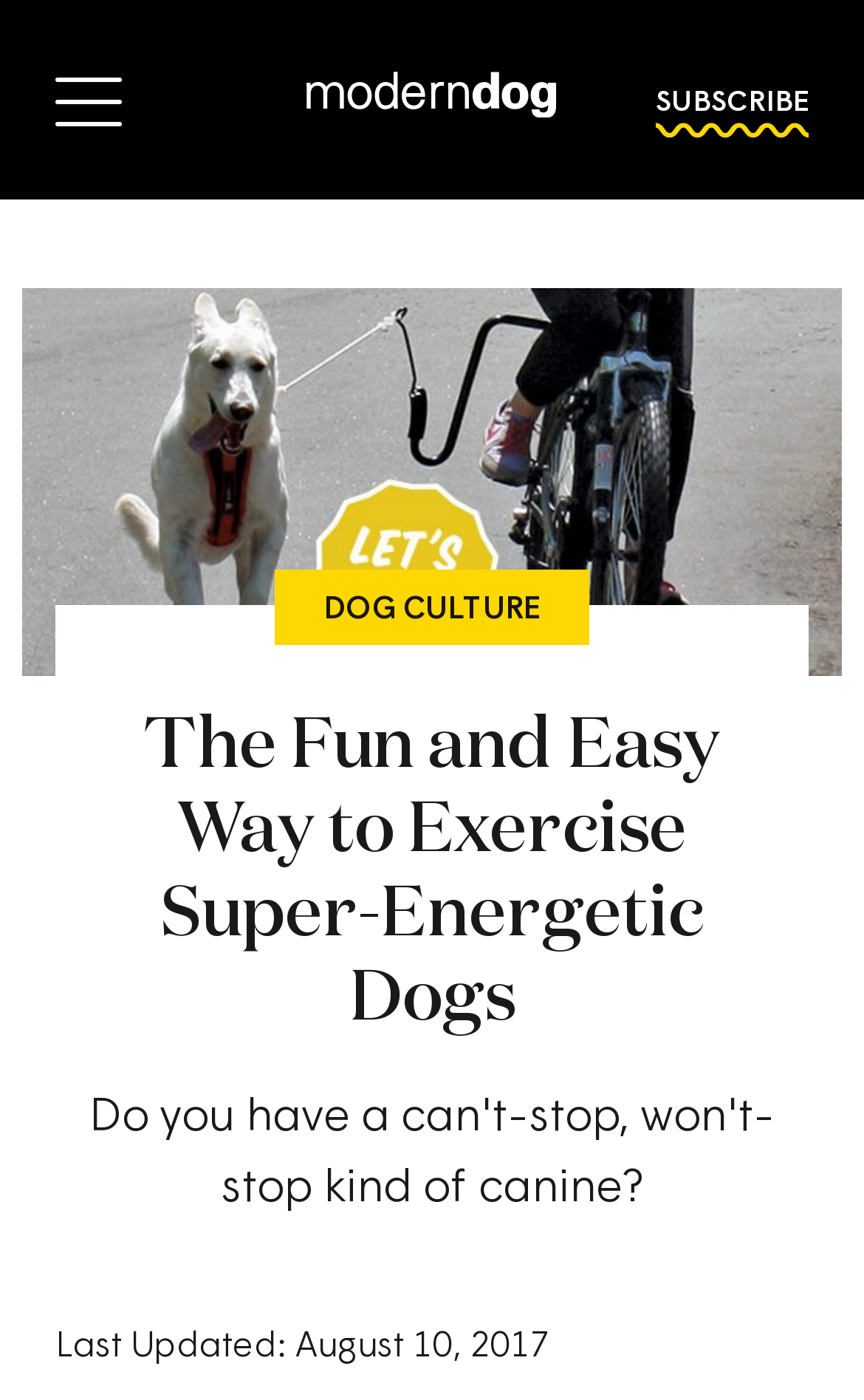Can you give a comprehensive explanation to the question given the content of the image?
What type of content is on this webpage?

Based on the webpage's content, including the heading 'The Fun and Easy Way to Exercise Super-Energetic Dogs' and the image caption 'Post Featured Image', it appears that this webpage is focused on providing information about exercising dogs, specifically those with high energy levels.